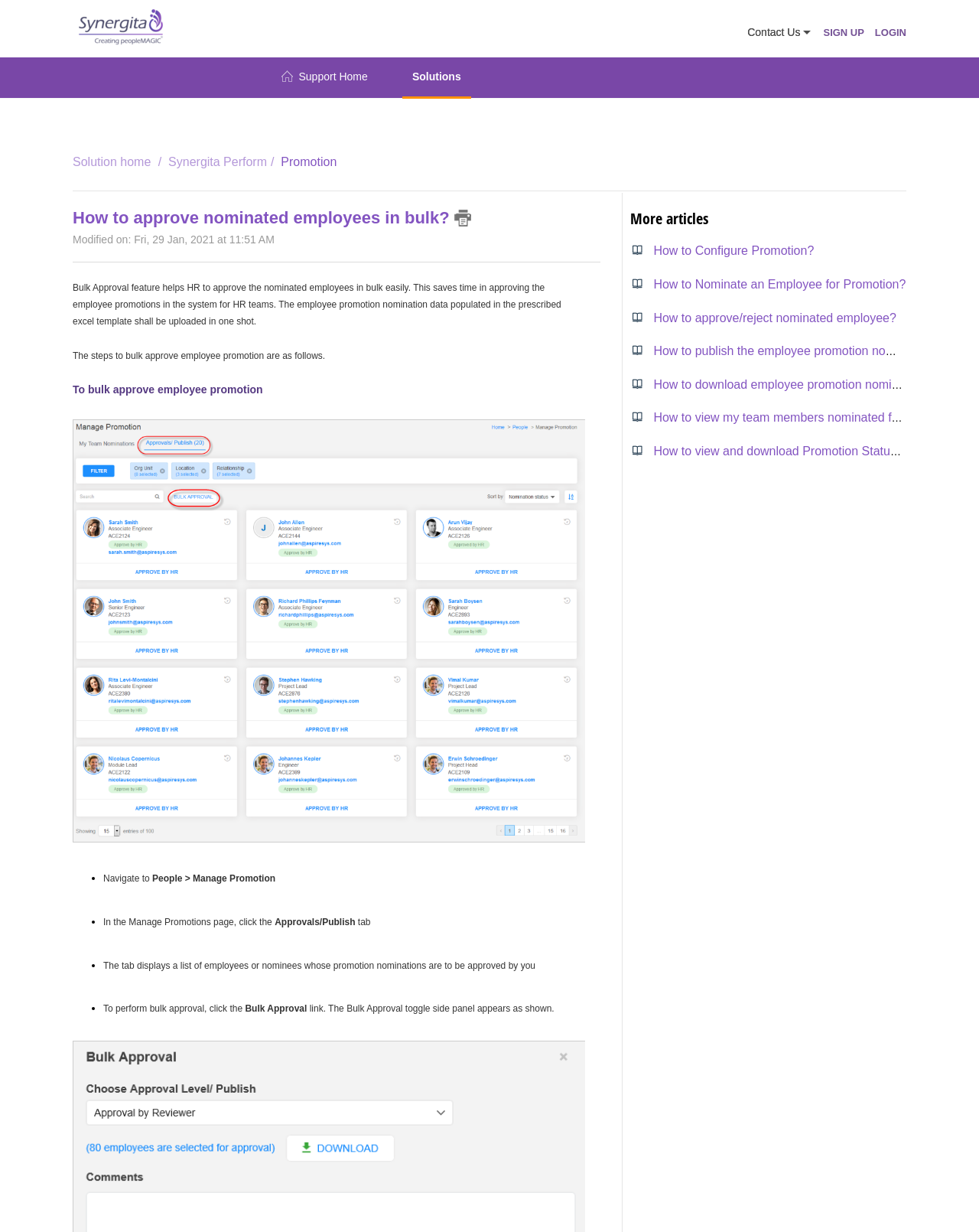Provide a comprehensive caption for the webpage.

The webpage is about a tutorial on how to approve nominated employees in bulk using the Bulk Approval feature in Synergita. At the top left corner, there is a logo image and a link to the logo. On the top right corner, there are links to "Contact Us", "SIGN UP", and "LOGIN". Below the logo, there is a navigation menu with links to "Support Home", "Solutions", and "Synergita Perform".

The main content of the page is divided into sections. The first section has a heading "How to approve nominated employees in bulk?" with a question mark icon. Below the heading, there is a paragraph of text explaining the Bulk Approval feature and its benefits. 

The next section has a heading "Modified on: Fri, 29 Jan, 2021 at 11:51 AM" and a horizontal separator line below it. Following the separator line, there is a paragraph of text explaining the steps to bulk approve employee promotions.

The main tutorial section is divided into several steps, each marked with a bullet point. The steps are accompanied by a large image that takes up most of the width of the page. The steps include navigating to the "People" section, managing promotions, and clicking the "Approvals/Publish" tab. The tutorial also explains how to perform bulk approval and what to expect in the Bulk Approval toggle side panel.

At the bottom of the page, there is a section with a heading "More articles" and several links to related articles, such as "How to Configure Promotion?" and "How to Nominate an Employee for Promotion?".